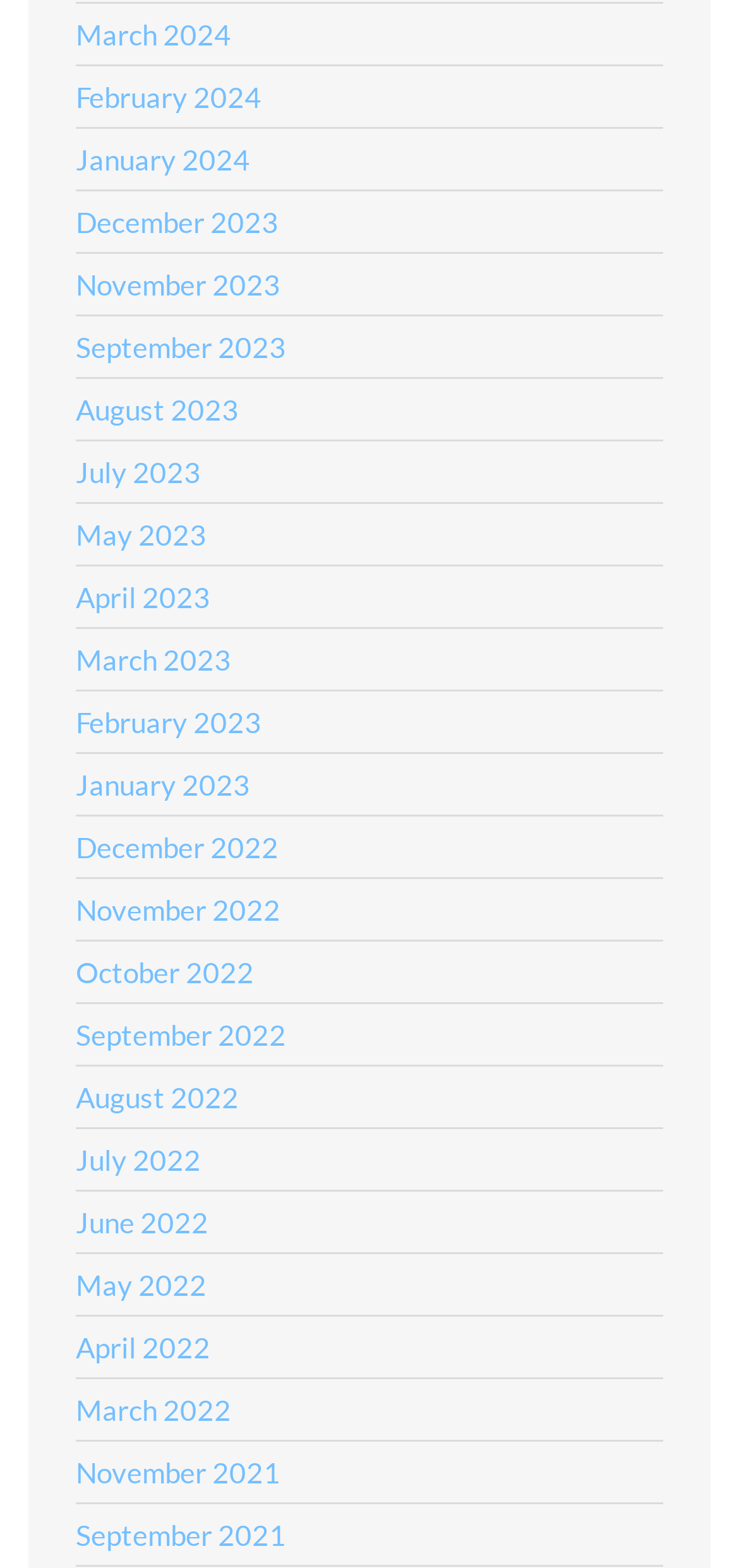Please identify the bounding box coordinates of the element that needs to be clicked to execute the following command: "view message details". Provide the bounding box using four float numbers between 0 and 1, formatted as [left, top, right, bottom].

None